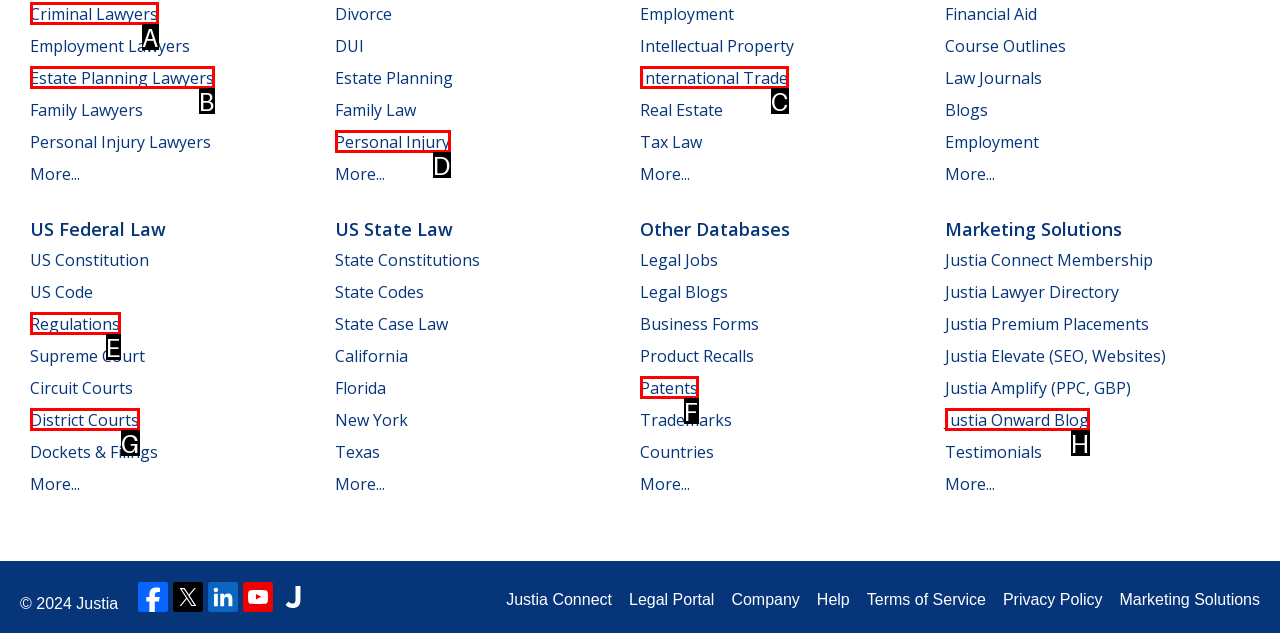From the available choices, determine which HTML element fits this description: Criminal Lawyers Respond with the correct letter.

A